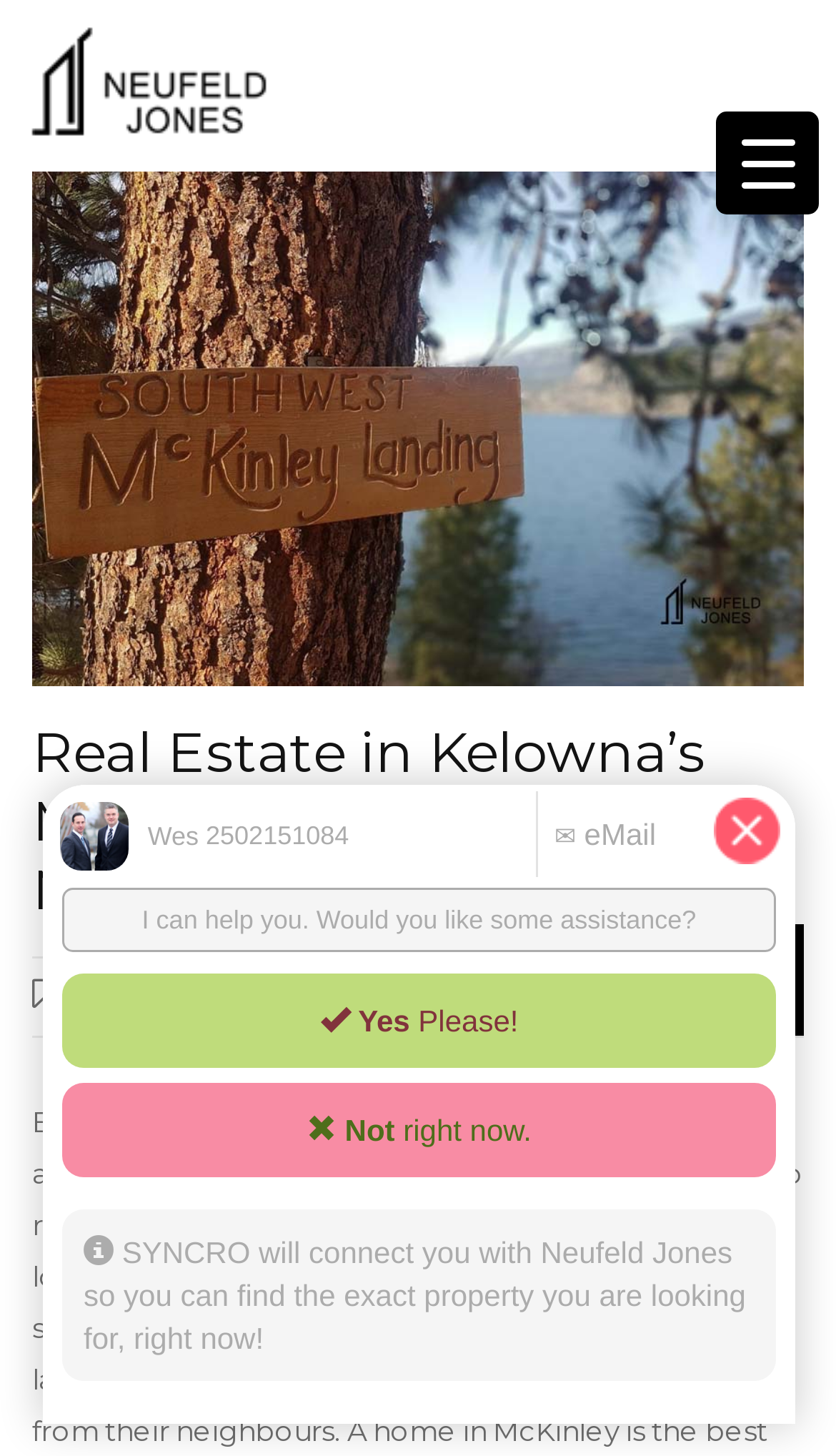Please examine the image and provide a detailed answer to the question: What is the name of the neighborhood?

The name of the neighborhood can be found in the main heading 'Real Estate in Kelowna’s McKinley Landing Neighbourhood!' which is a prominent element on the webpage.